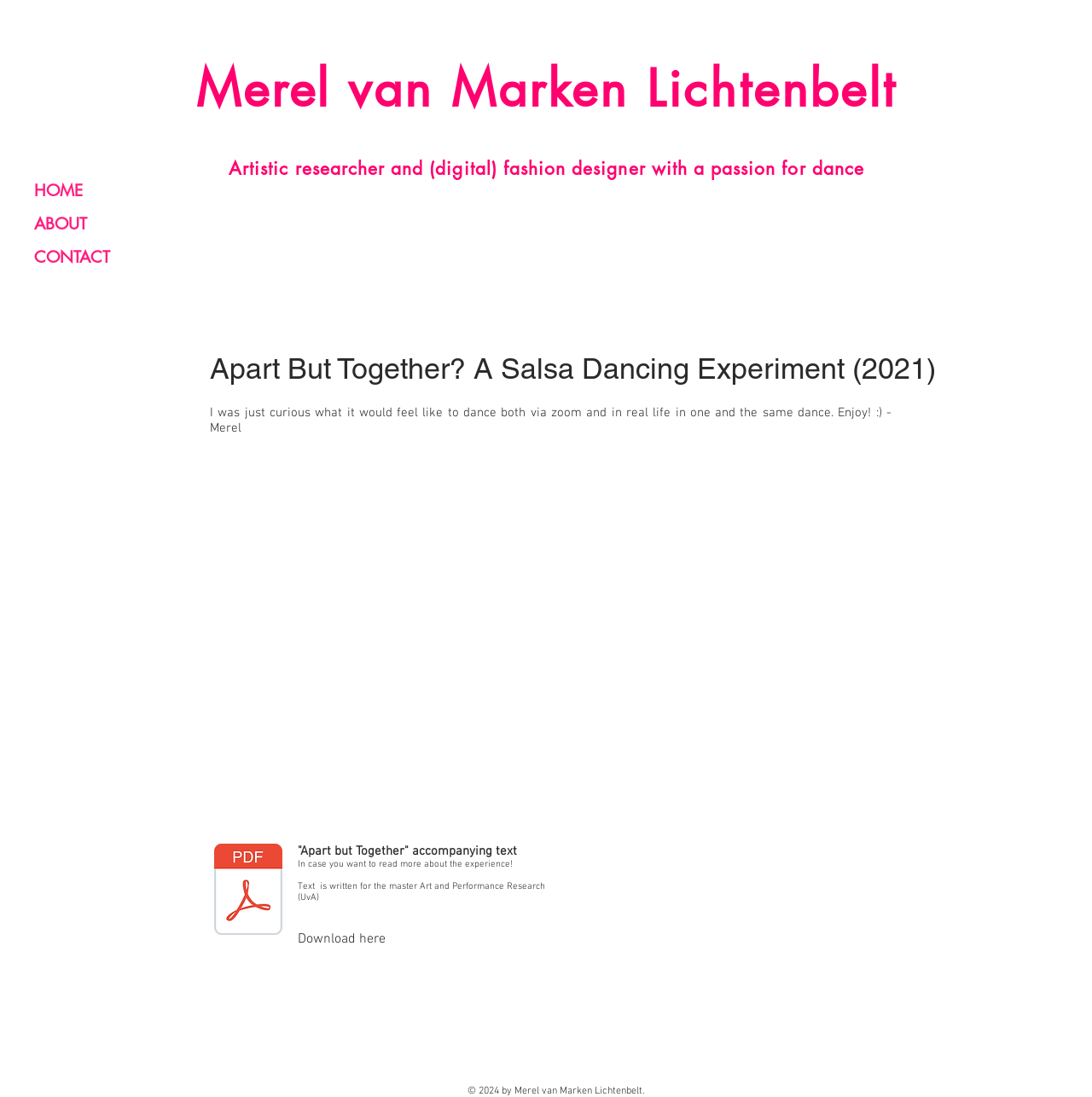Who is the artistic researcher and fashion designer?
Give a detailed and exhaustive answer to the question.

The answer can be found in the heading element which states 'Merel van Marken Lichtenbelt Artistic researcher and (digital) fashion designer with a passion for dance'.